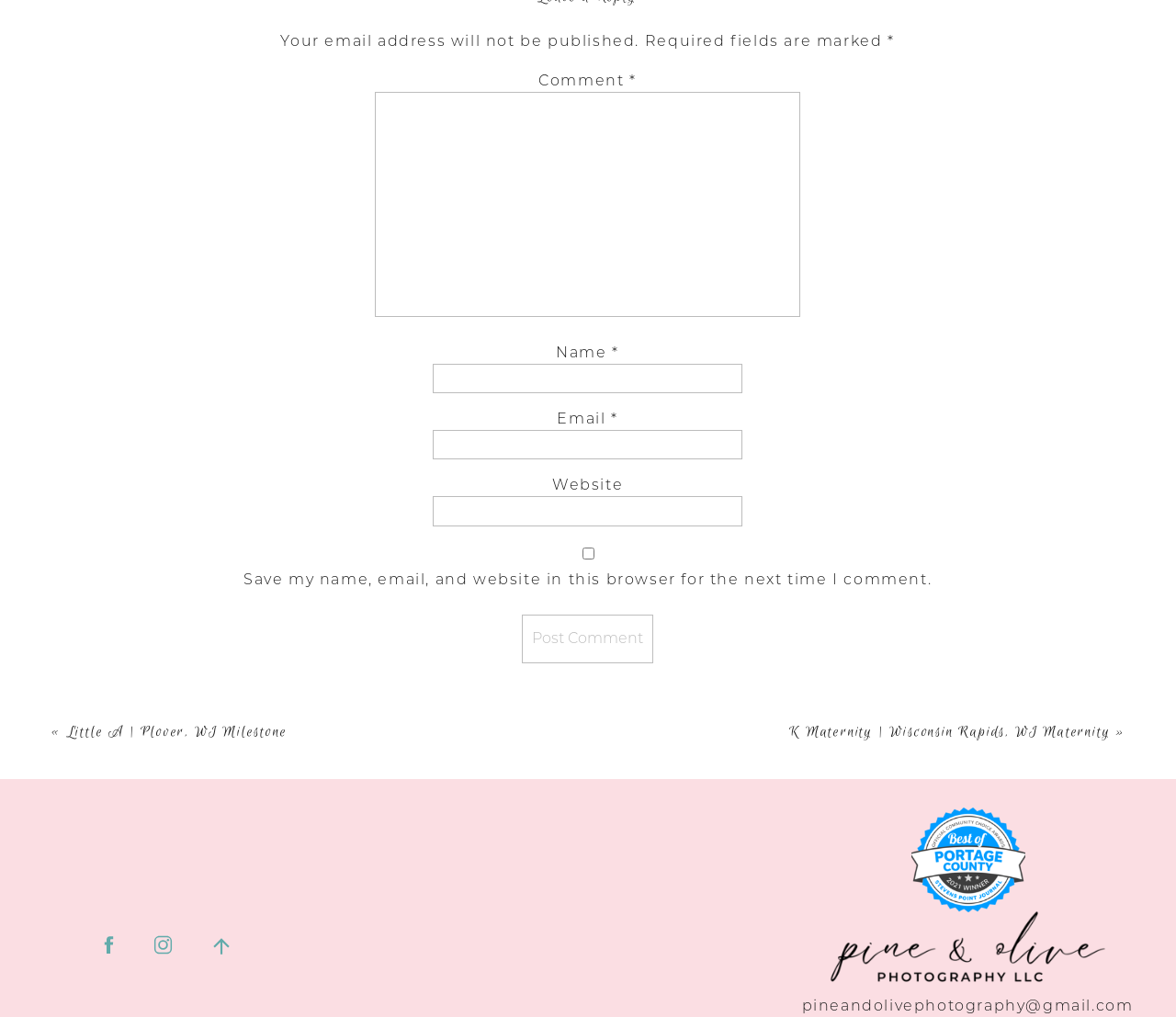Locate the bounding box coordinates of the area that needs to be clicked to fulfill the following instruction: "Type your name". The coordinates should be in the format of four float numbers between 0 and 1, namely [left, top, right, bottom].

[0.368, 0.357, 0.631, 0.387]